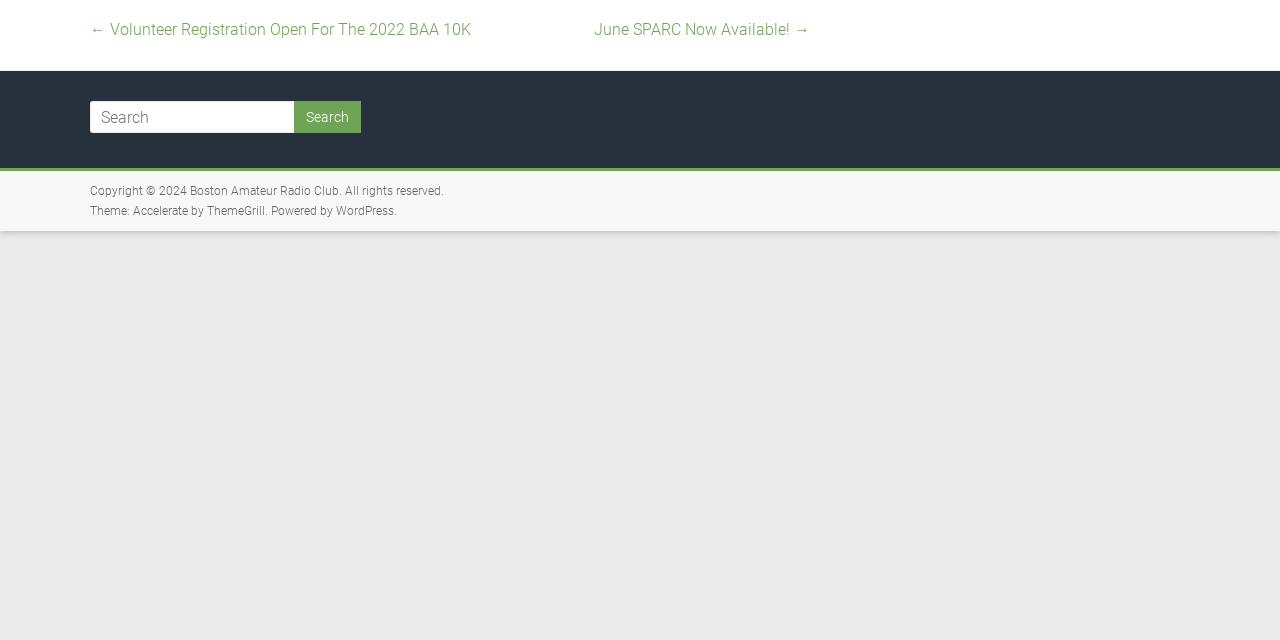Determine the bounding box for the UI element described here: "name="s" placeholder="Search"".

[0.07, 0.158, 0.23, 0.208]